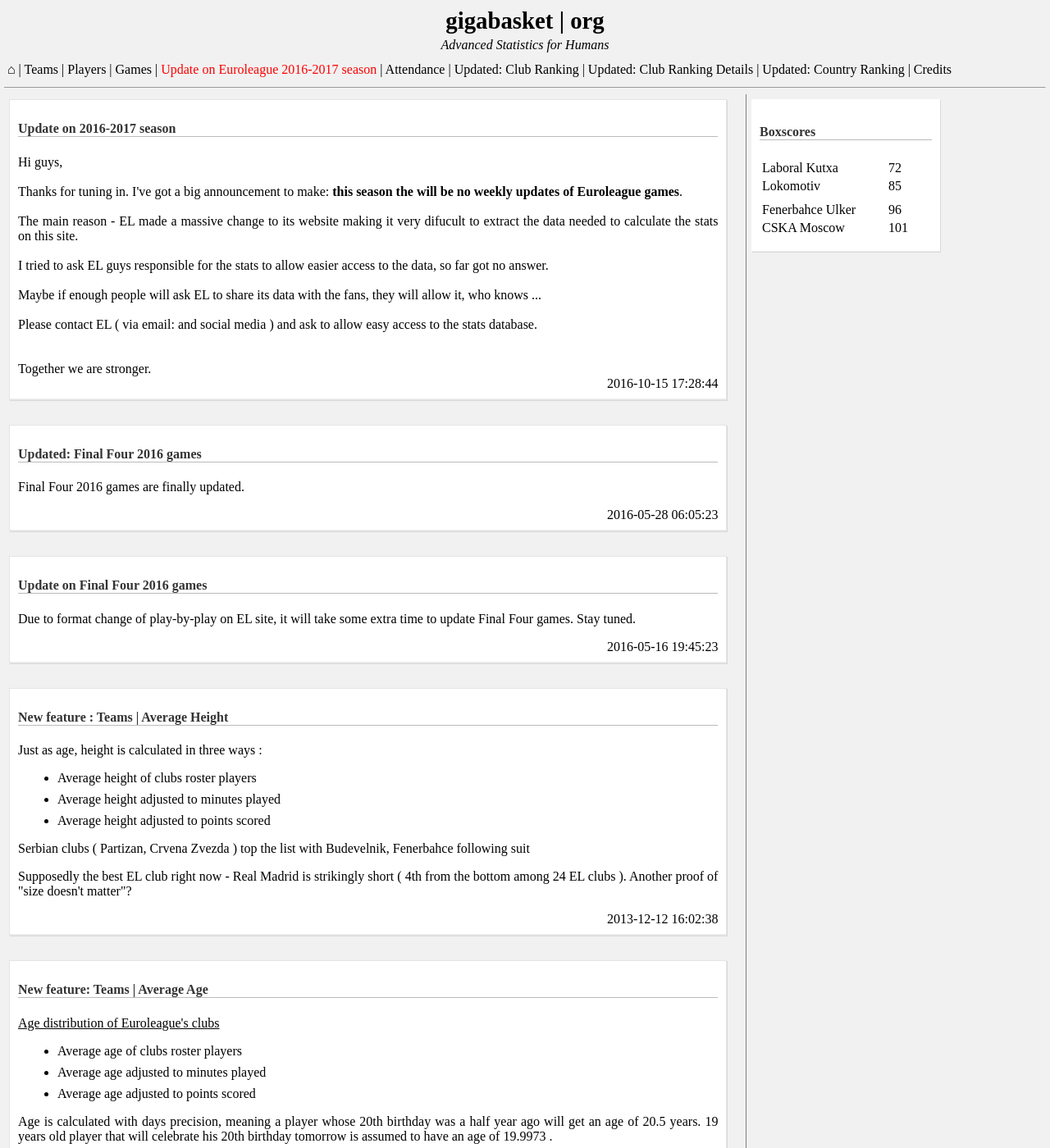Find the bounding box coordinates of the element to click in order to complete this instruction: "View Update on Euroleague 2016-2017 season". The bounding box coordinates must be four float numbers between 0 and 1, denoted as [left, top, right, bottom].

[0.153, 0.054, 0.359, 0.066]